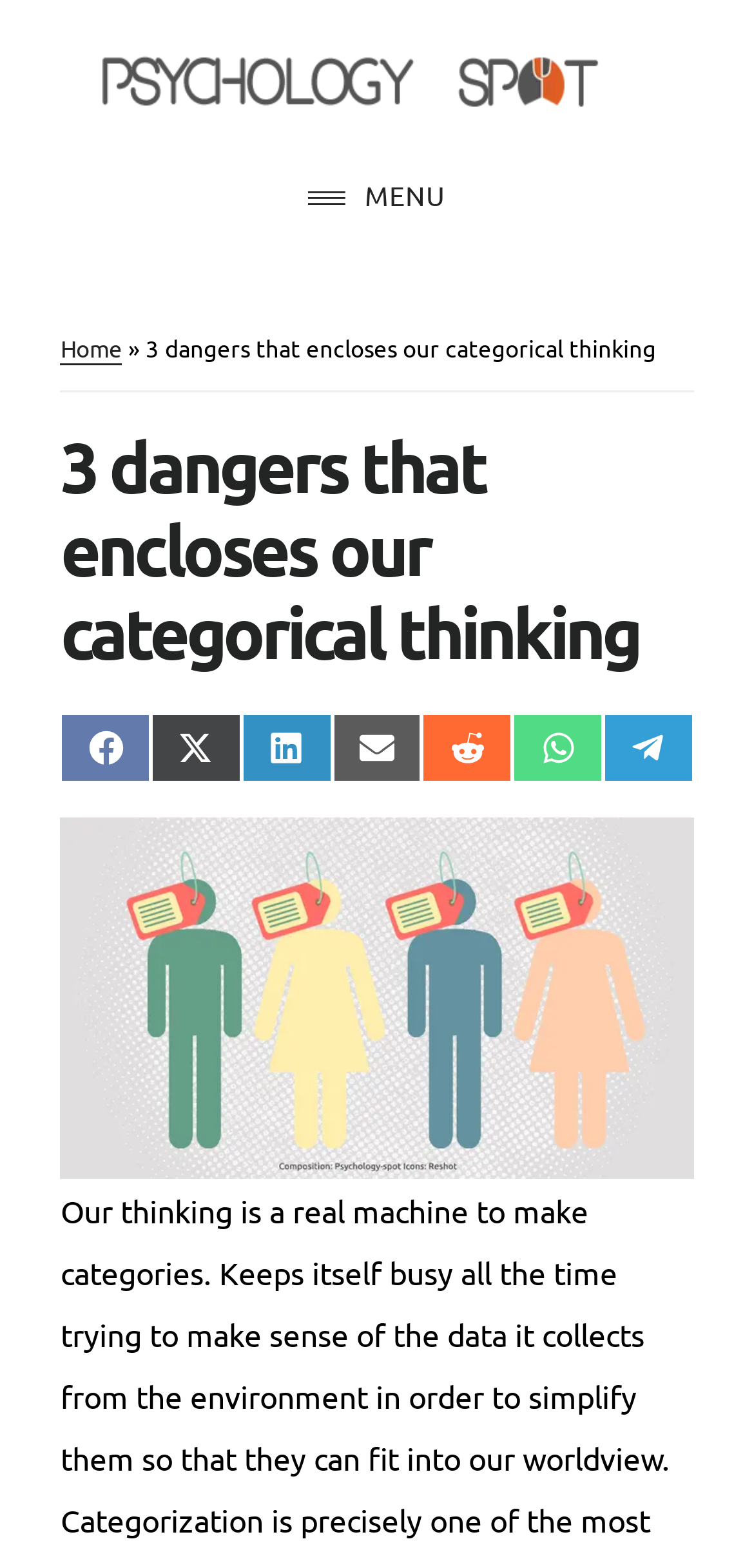How many social media sharing options are available?
Please interpret the details in the image and answer the question thoroughly.

I counted the number of social media sharing links available on the webpage, which are SHARE ON FACEBOOK, SHARE ON X (TWITTER), SHARE ON LINKEDIN, SHARE ON EMAIL, SHARE ON REDDIT, SHARE ON WHATSAPP, and SHARE ON TELEGRAM.